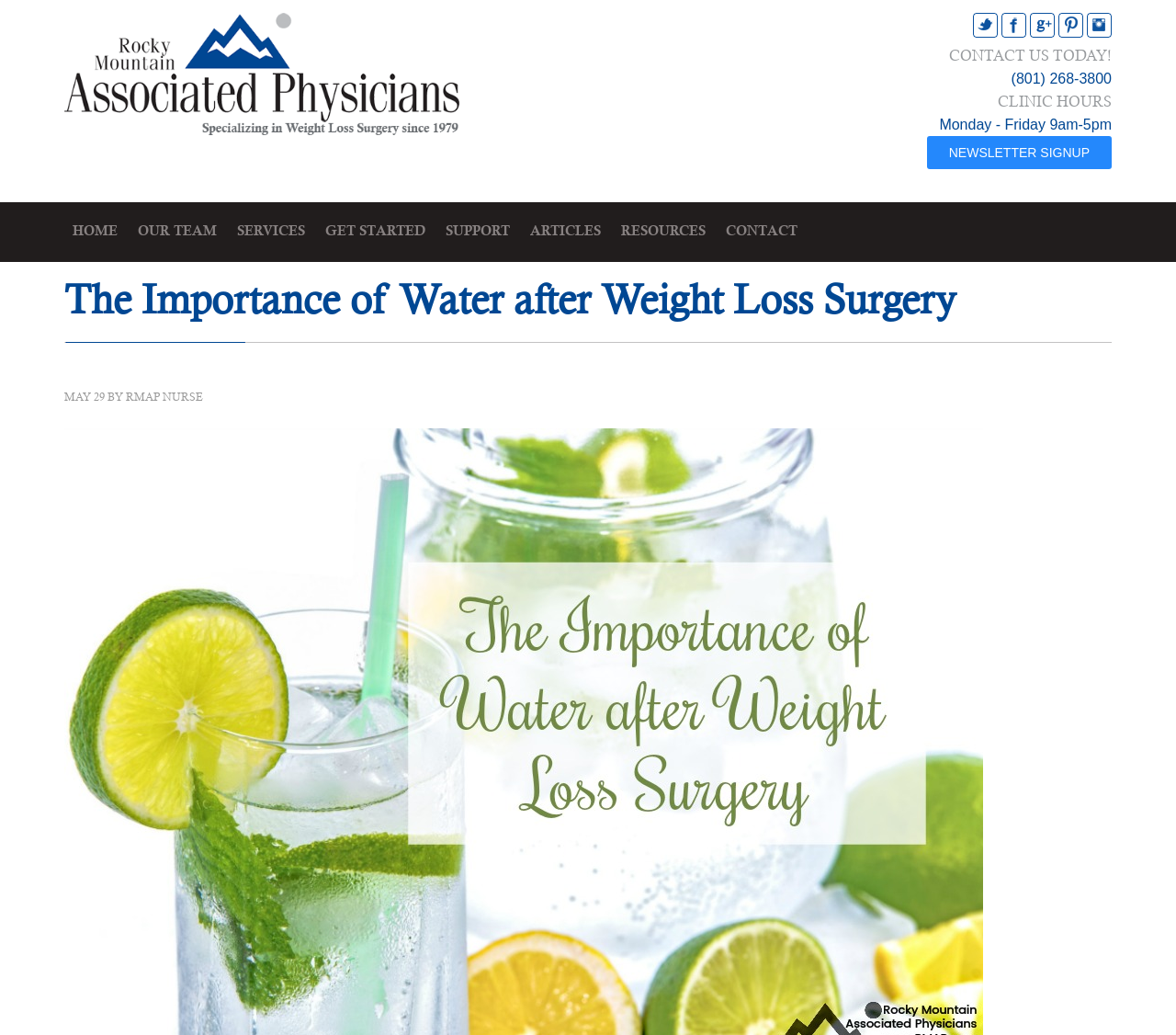Provide a short answer to the following question with just one word or phrase: What is the date of the article?

May 29, 2018